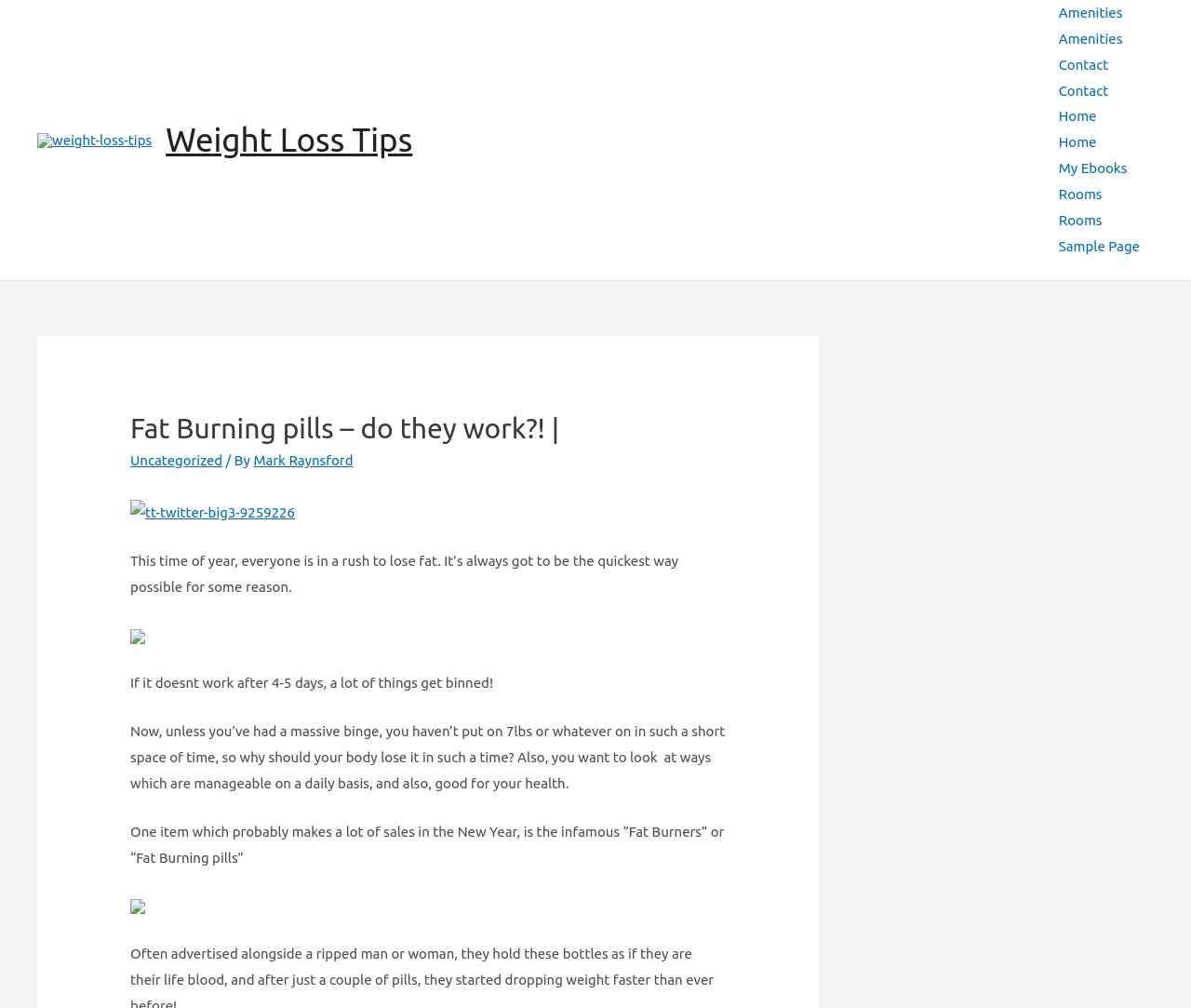Answer the following in one word or a short phrase: 
What is the author's advice for weight loss?

Manageable daily habits